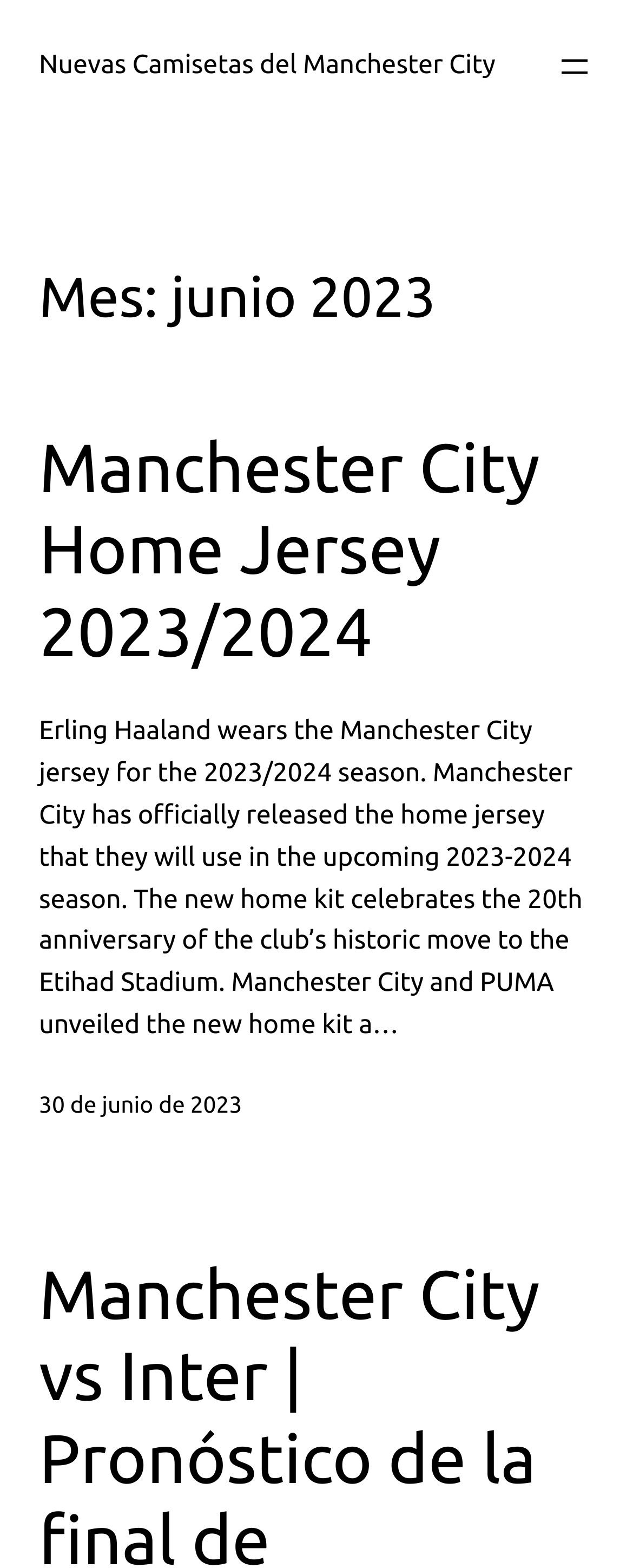Please reply to the following question with a single word or a short phrase:
What is the manufacturer of the jersey?

PUMA